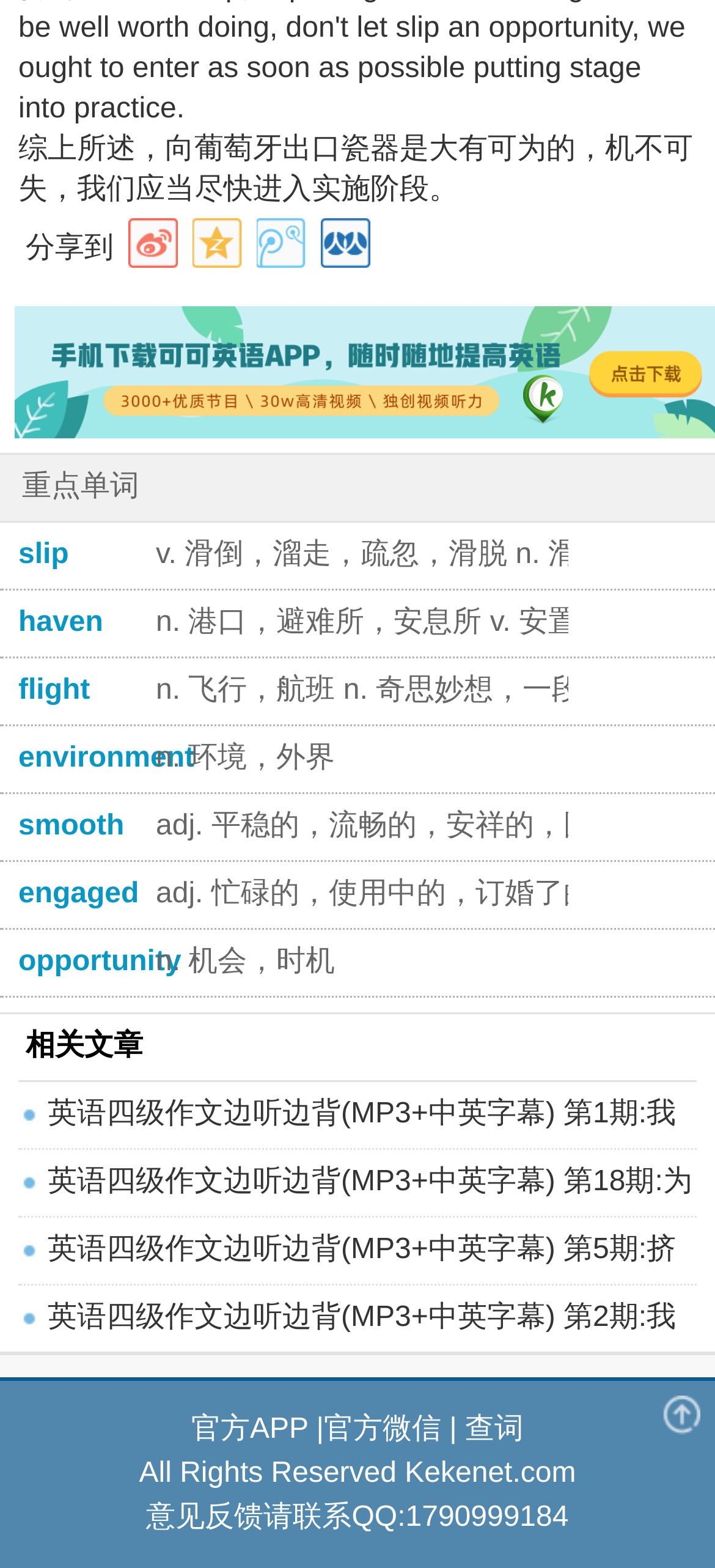Determine the bounding box for the UI element as described: "parent_node: 英语四级作文边听边背(MP3+中英字幕) 第28期:马来西亚之旅". The coordinates should be represented as four float numbers between 0 and 1, formatted as [left, top, right, bottom].

[0.179, 0.139, 0.249, 0.171]